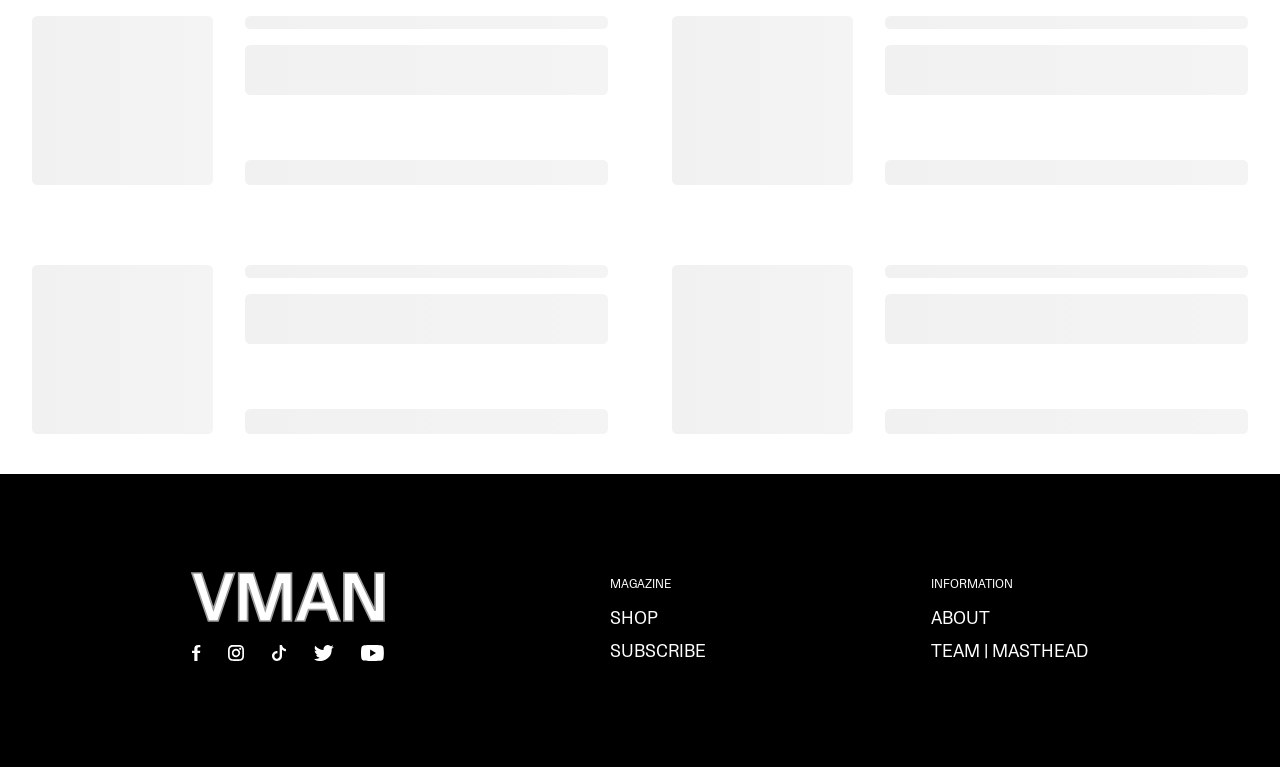Show the bounding box coordinates for the HTML element described as: "About".

None